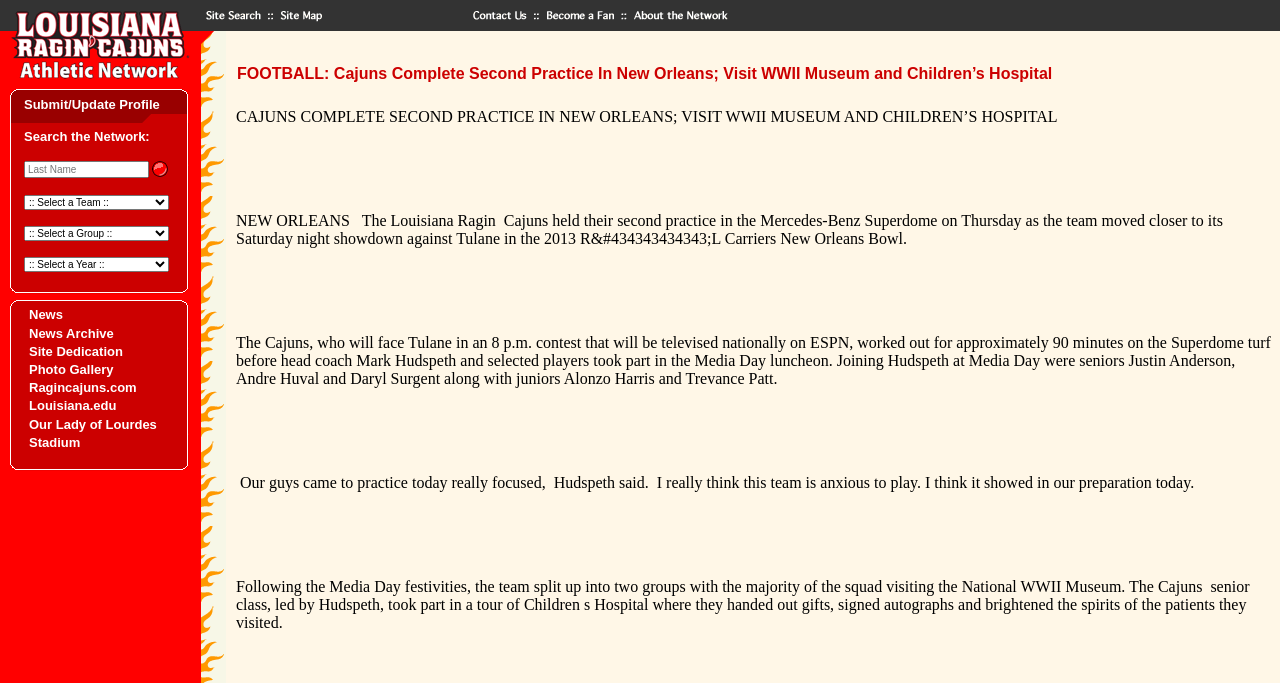Pinpoint the bounding box coordinates of the clickable element to carry out the following instruction: "read the news."

[0.023, 0.45, 0.049, 0.472]